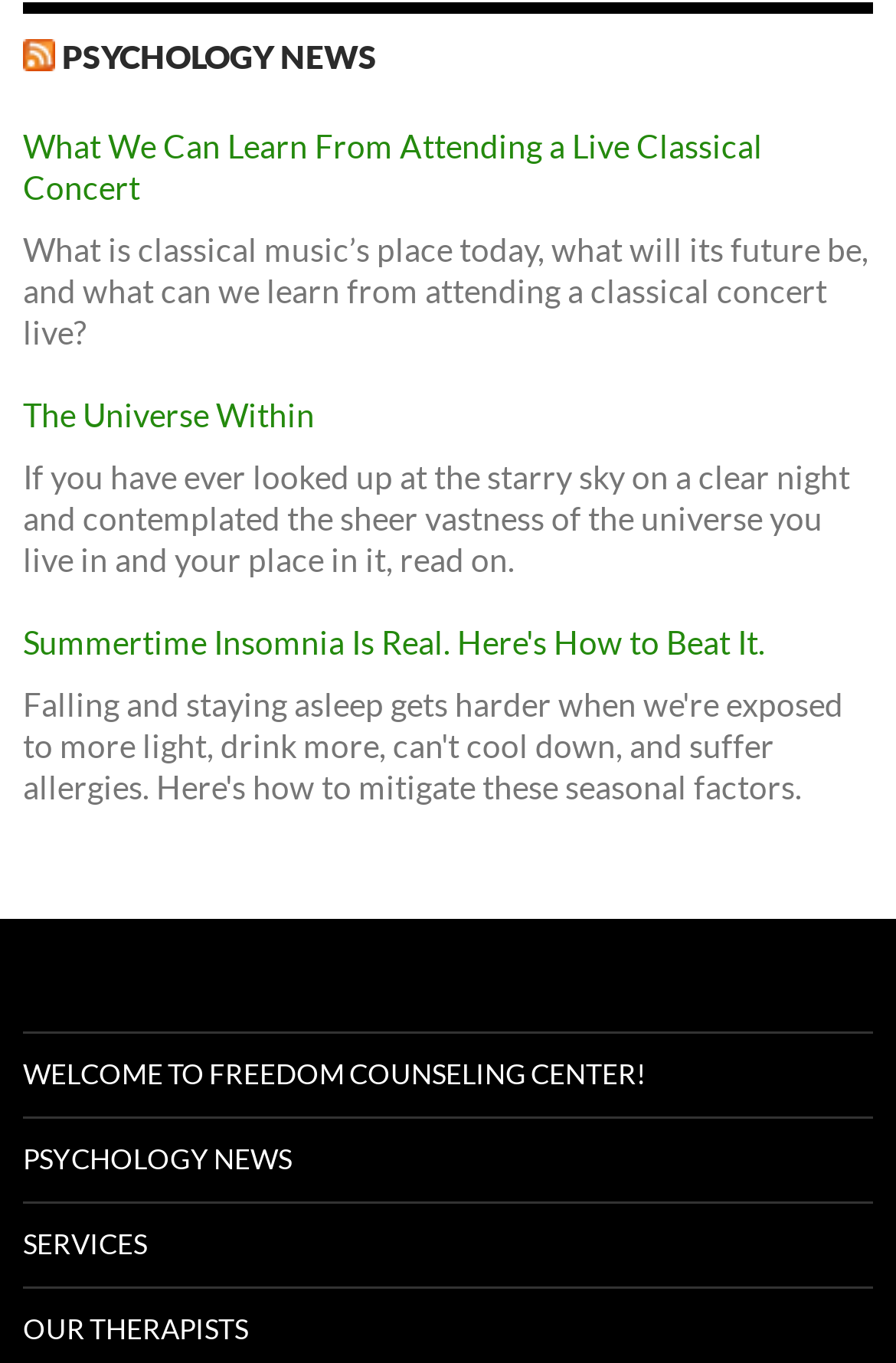Find the bounding box coordinates for the element that must be clicked to complete the instruction: "Learn more about psychology news". The coordinates should be four float numbers between 0 and 1, indicated as [left, top, right, bottom].

[0.026, 0.821, 0.974, 0.881]